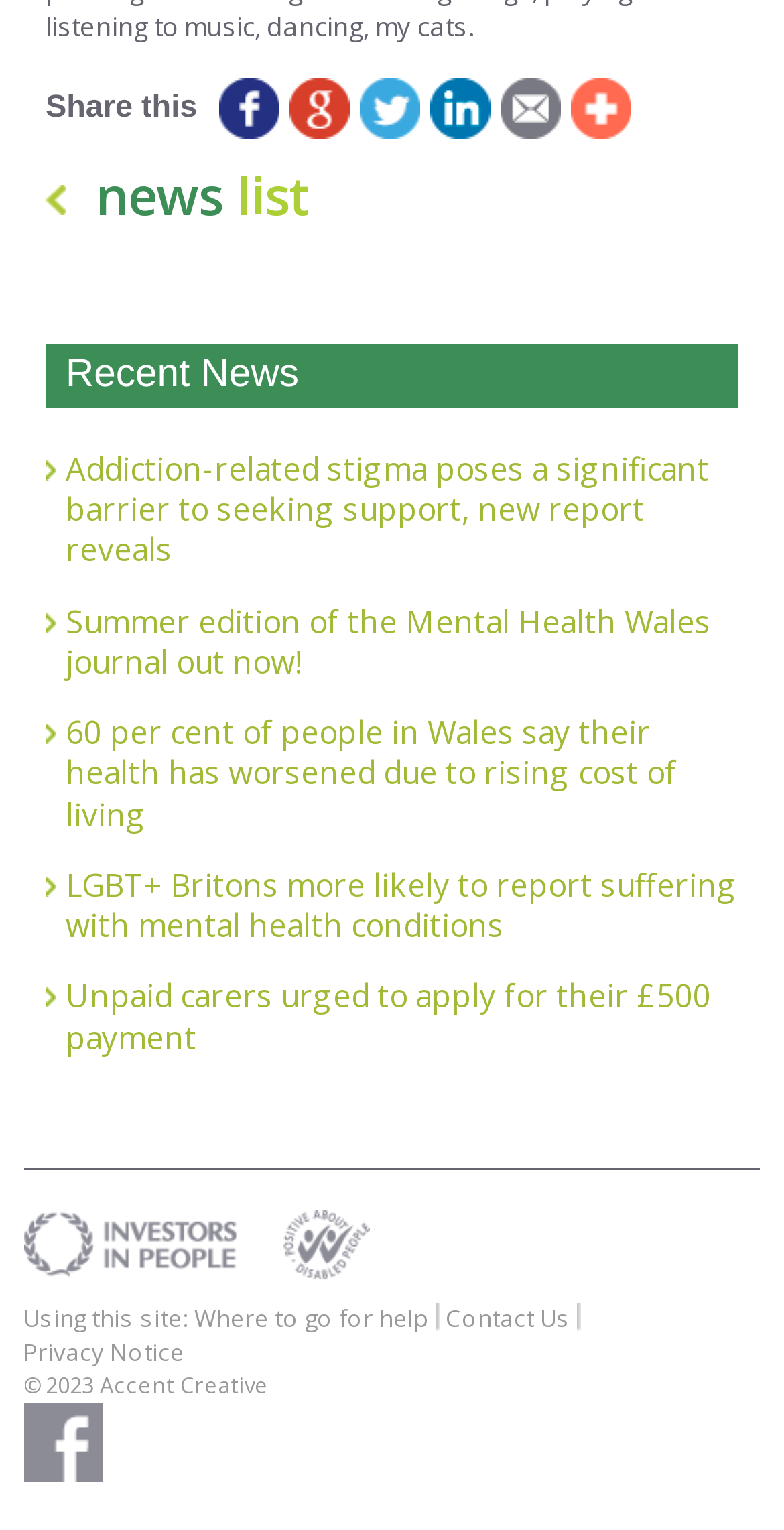Identify the bounding box coordinates of the clickable region required to complete the instruction: "View news list". The coordinates should be given as four float numbers within the range of 0 and 1, i.e., [left, top, right, bottom].

[0.058, 0.104, 0.397, 0.152]